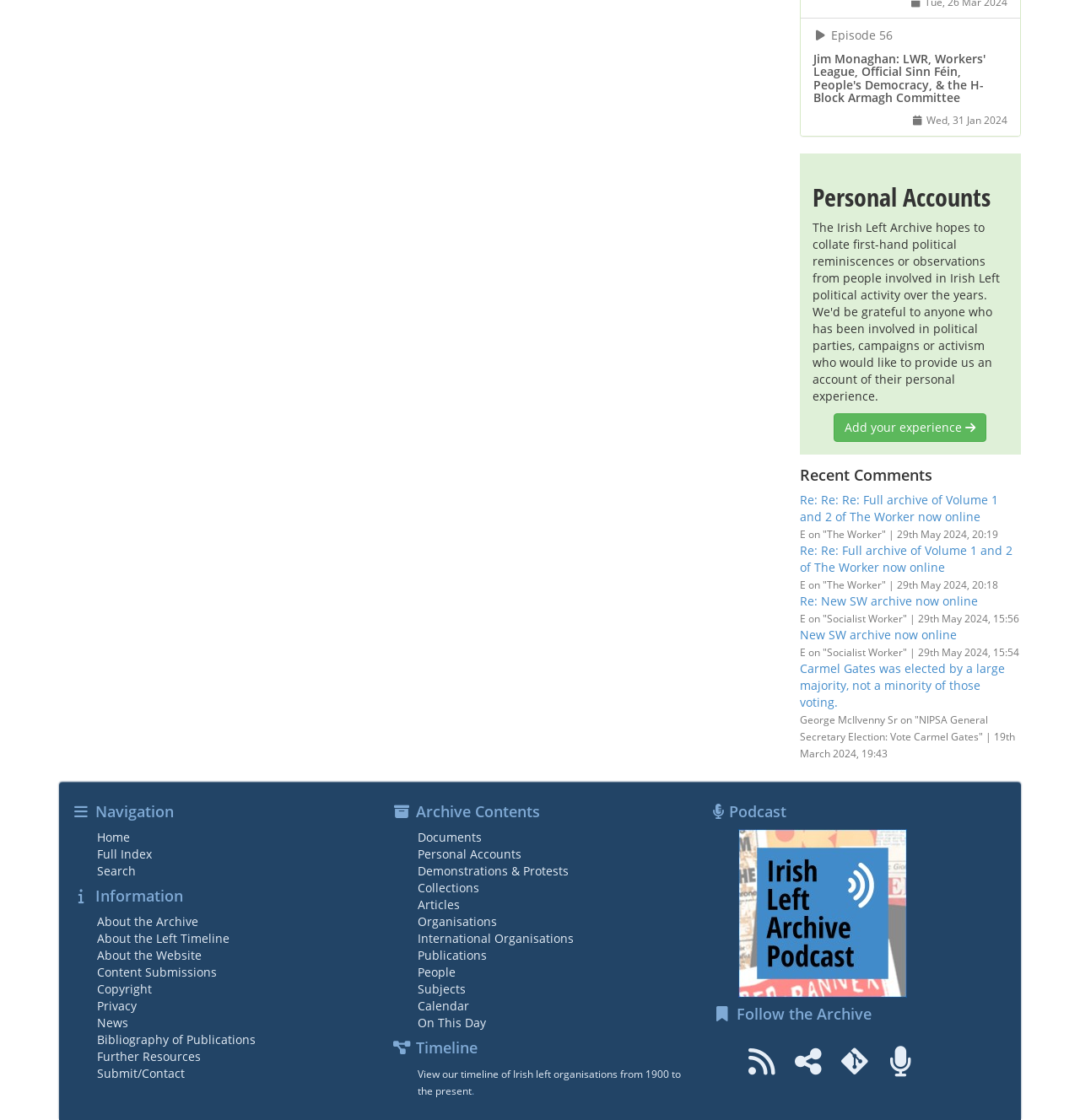Using the element description provided, determine the bounding box coordinates in the format (top-left x, top-left y, bottom-right x, bottom-right y). Ensure that all values are floating point numbers between 0 and 1. Element description: Twitter

None